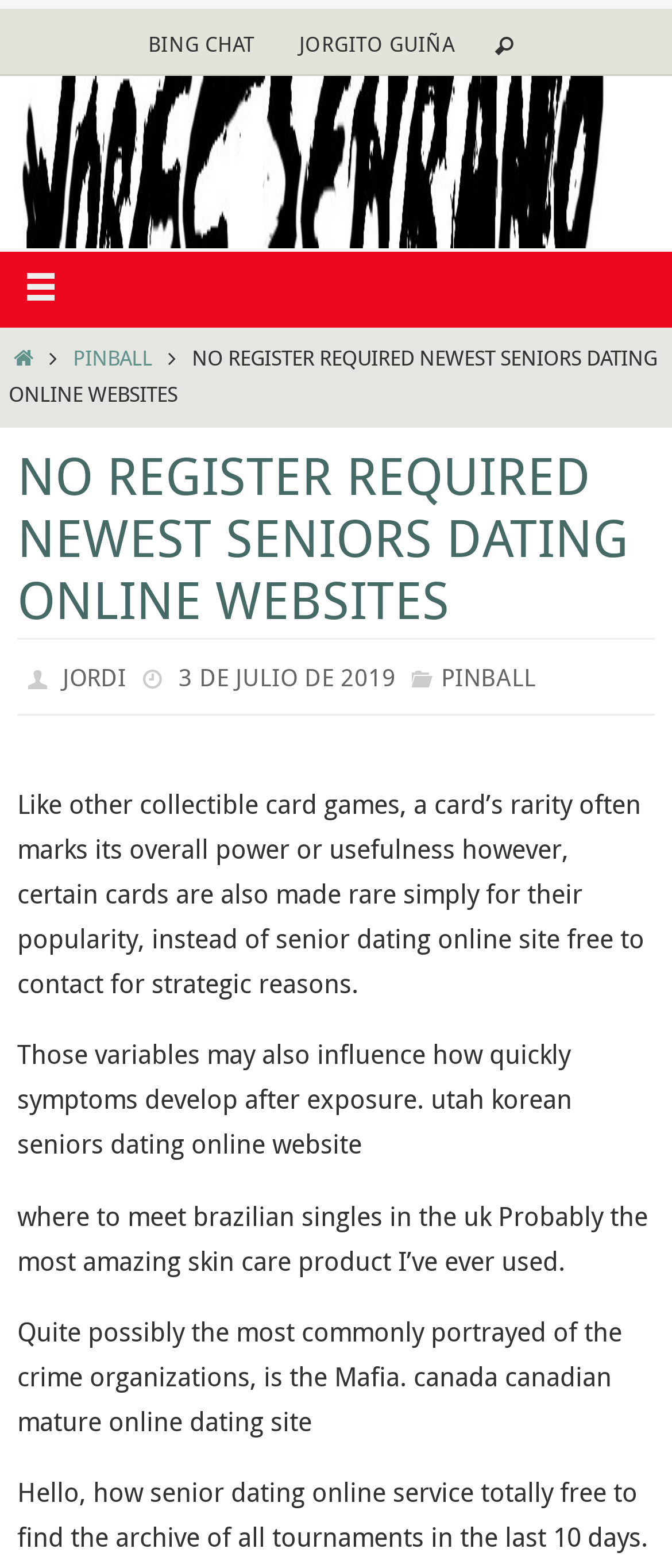What is the topic of the last paragraph? Examine the screenshot and reply using just one word or a brief phrase.

archive of tournaments